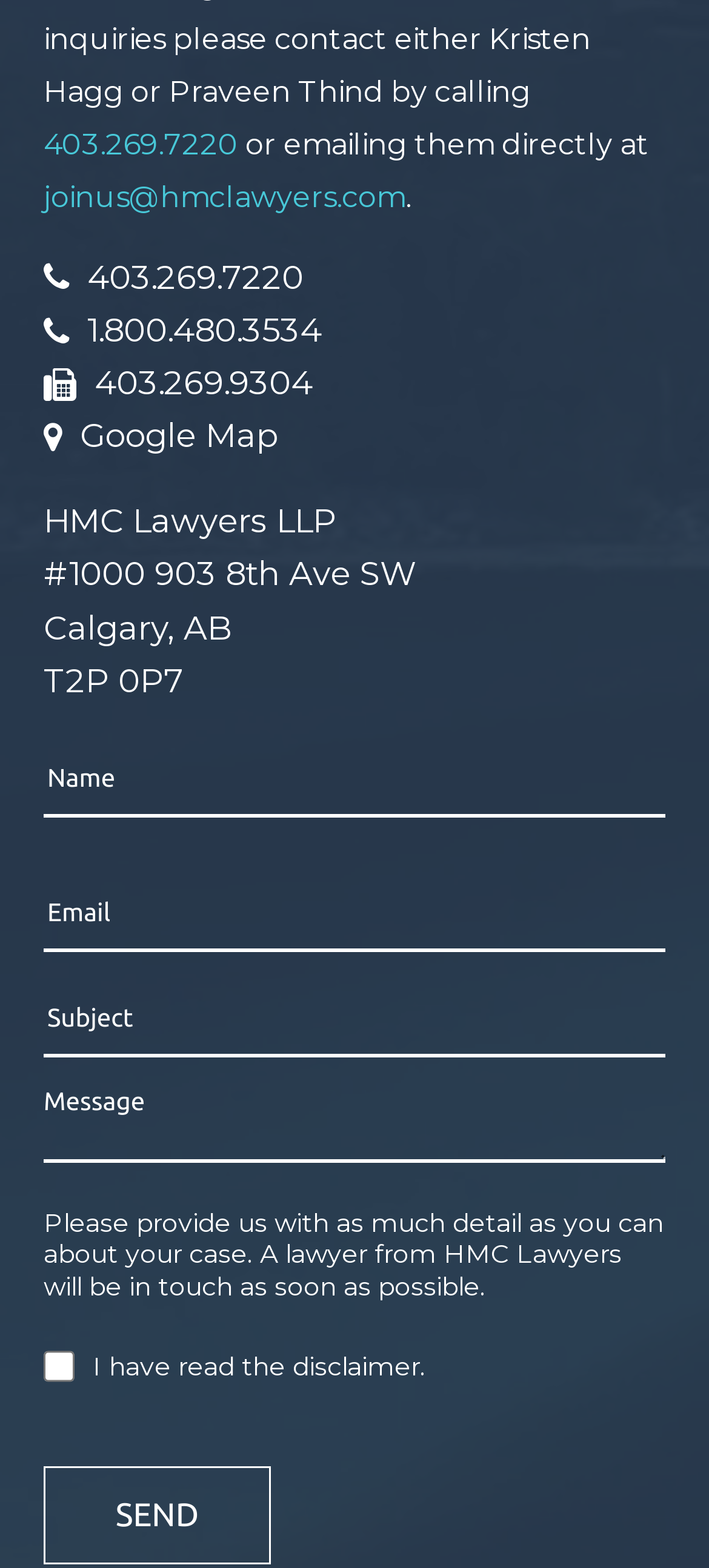Answer the following in one word or a short phrase: 
How many text fields are there in the contact form?

4